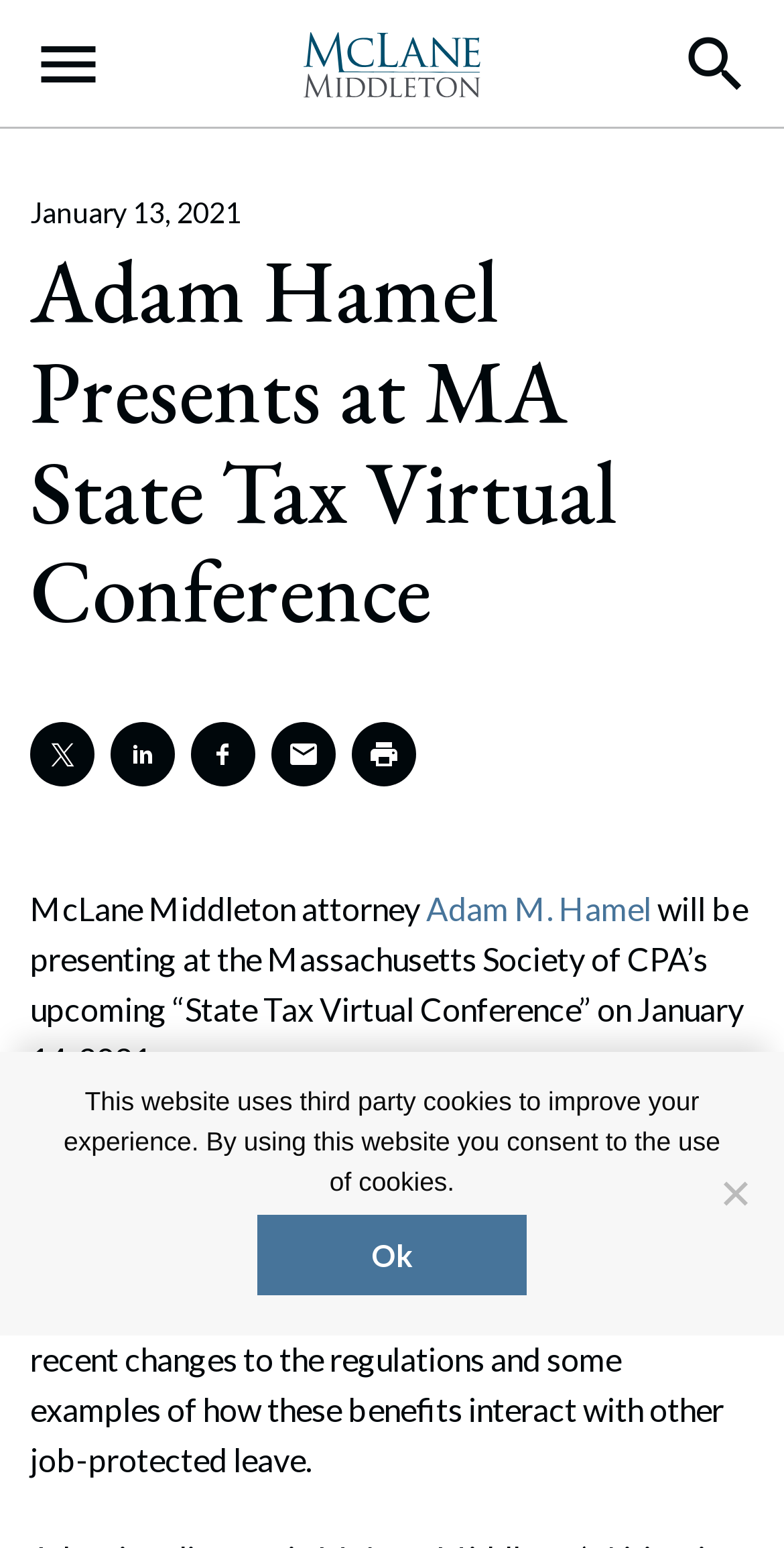How many social media sharing buttons are available?
Give a single word or phrase as your answer by examining the image.

5